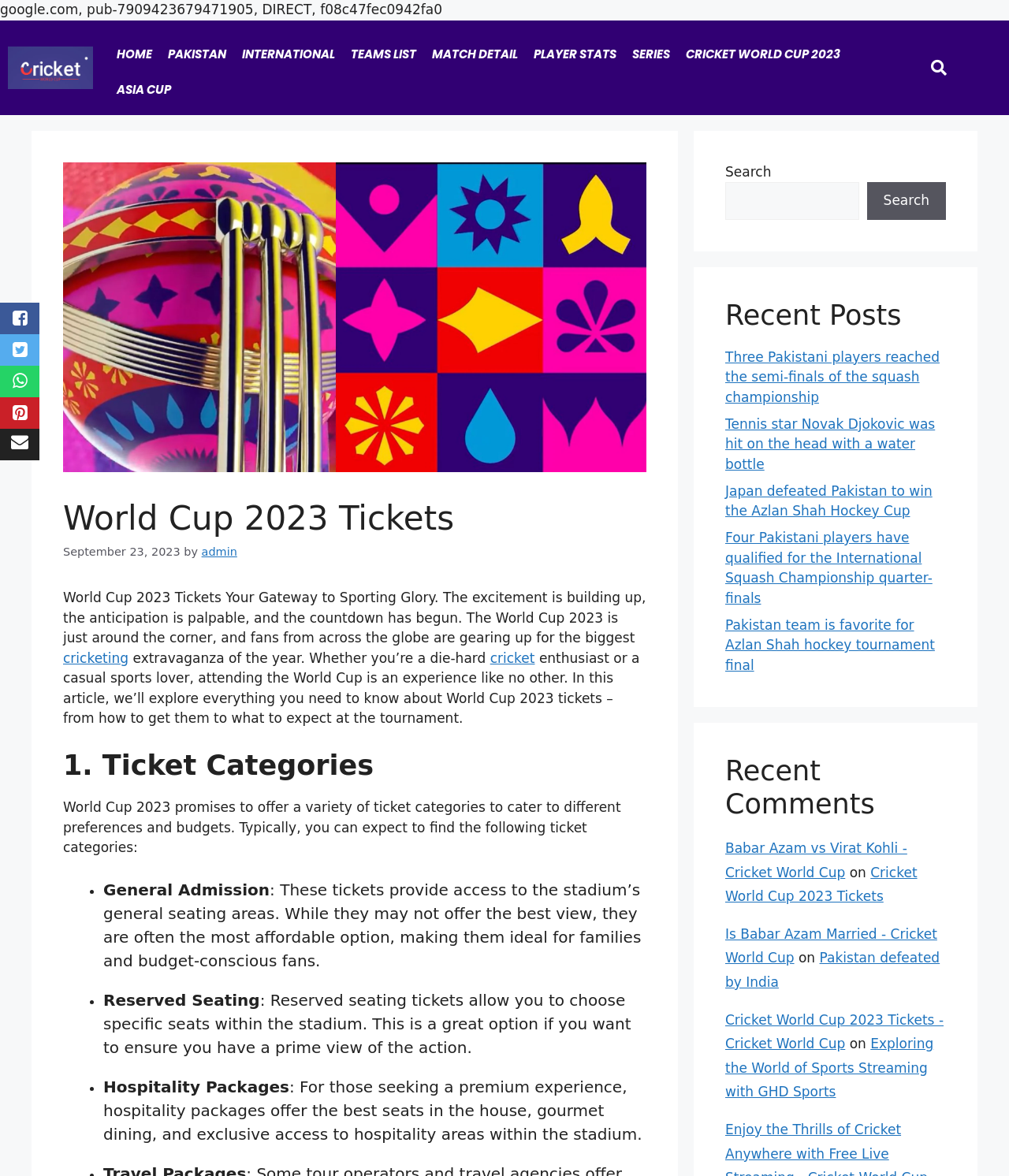What is the theme of the recent comments section?
Observe the image and answer the question with a one-word or short phrase response.

Cricket and sports